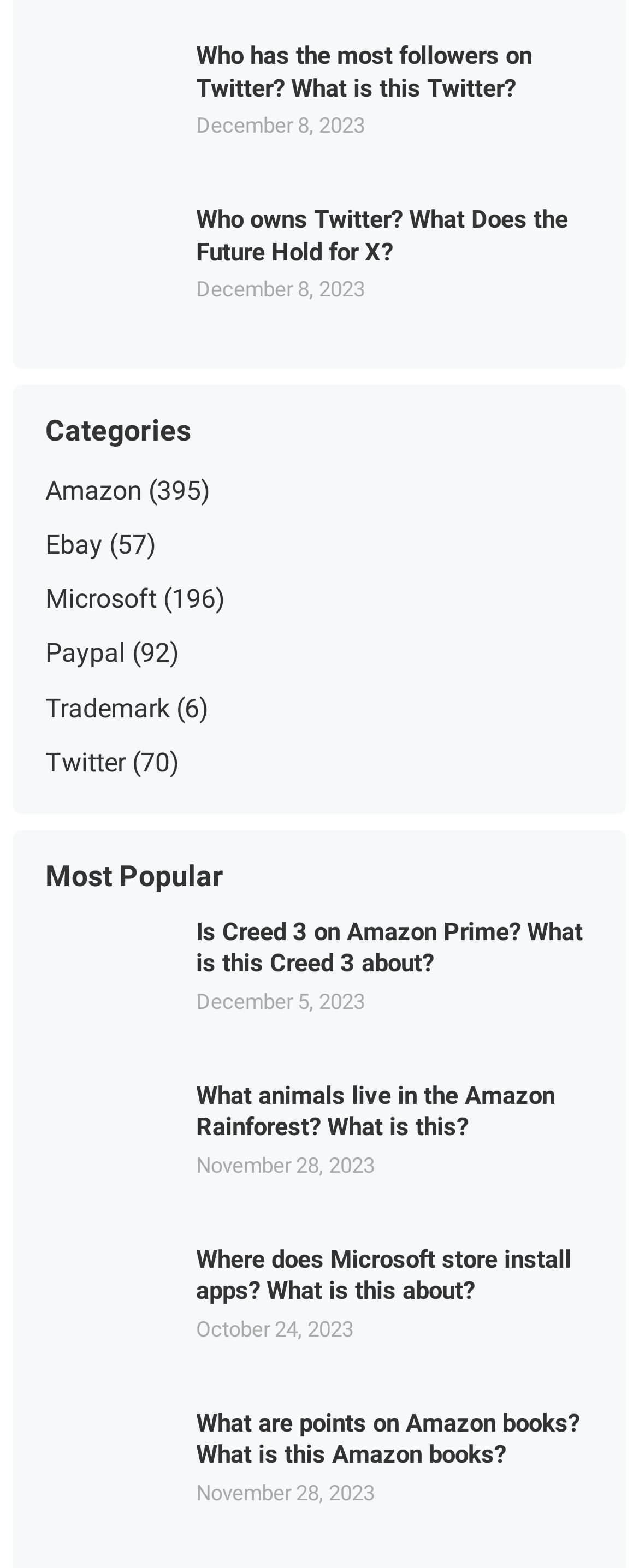Locate the bounding box coordinates of the element's region that should be clicked to carry out the following instruction: "Click on the link to know if Creed 3 is on Amazon Prime". The coordinates need to be four float numbers between 0 and 1, i.e., [left, top, right, bottom].

[0.071, 0.584, 0.276, 0.668]